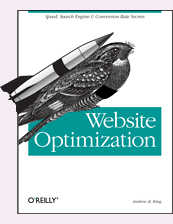Consider the image and give a detailed and elaborate answer to the question: 
What is the main focus of the book?

The main focus of the book can be determined by looking at the title and the themes depicted on the cover, which suggest that the book is primarily focused on enhancing website performance, search engine optimization, and conversion rates, providing readers with essential tools and techniques for improving their online presence.